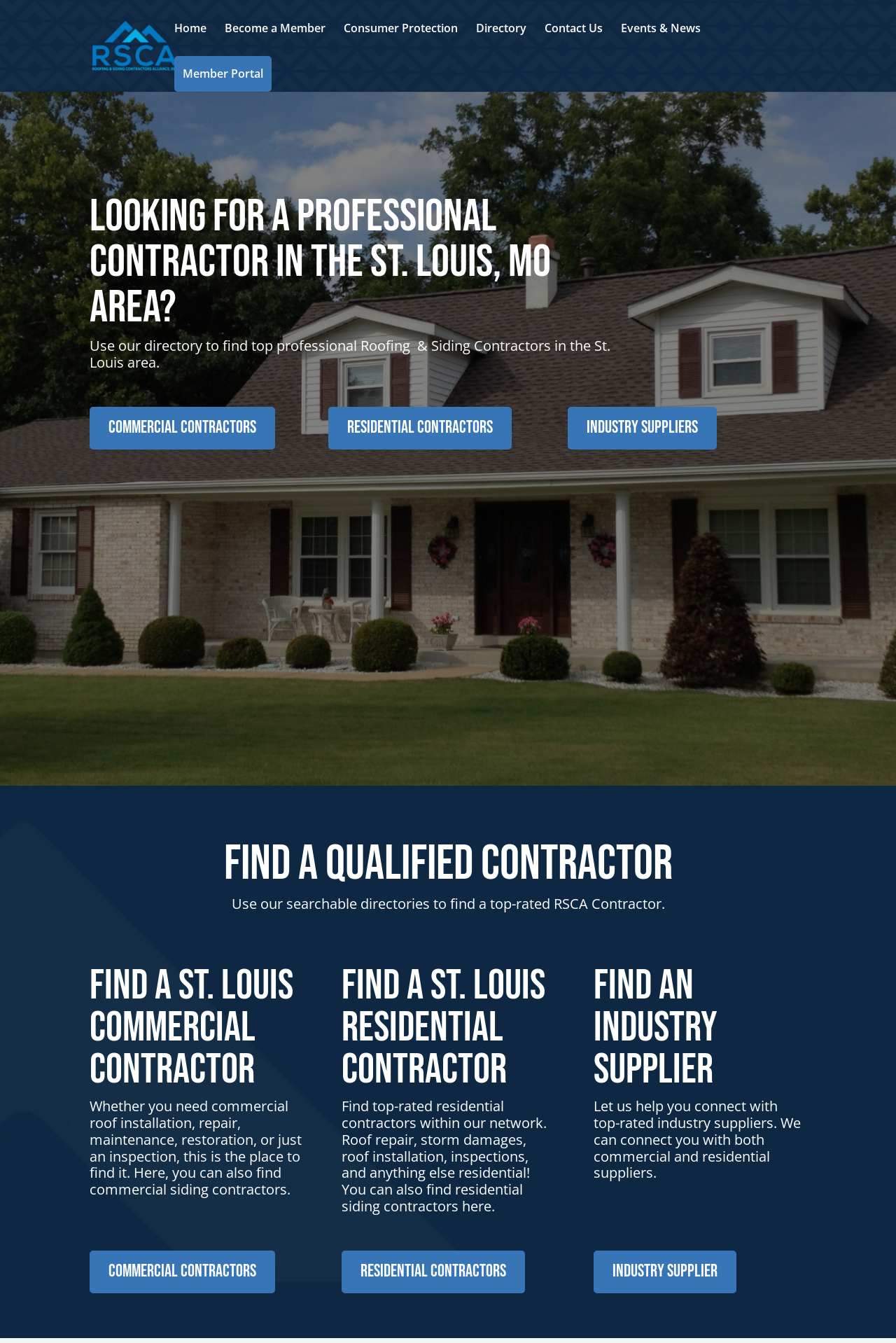Using the provided description Janet Goes to Guangzhou, find the bounding box coordinates for the UI element. Provide the coordinates in (top-left x, top-left y, bottom-right x, bottom-right y) format, ensuring all values are between 0 and 1.

None